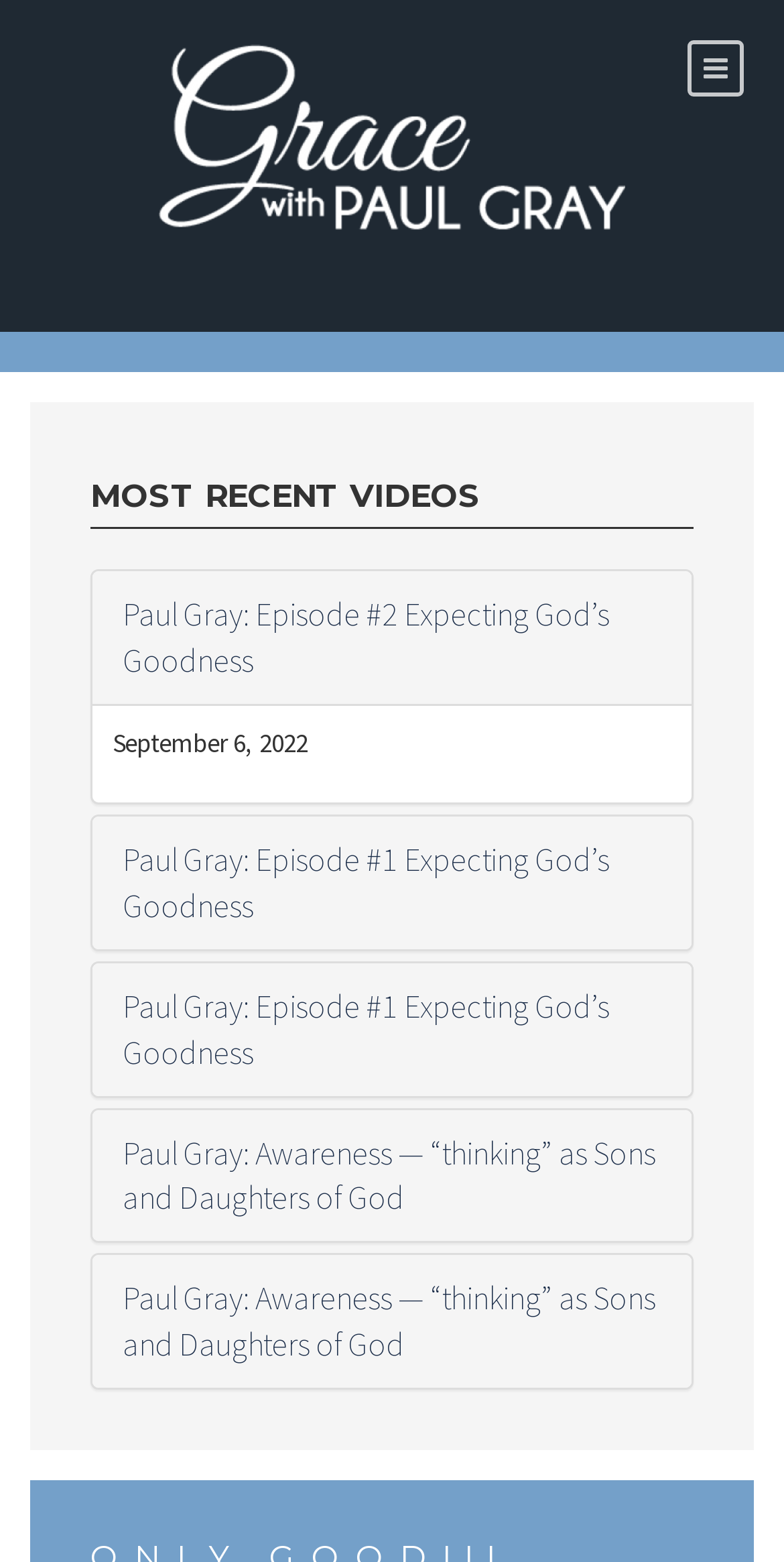Produce an elaborate caption capturing the essence of the webpage.

This webpage appears to be a blog or video sharing platform focused on Christian content. At the top, there is a title "Only good!!! December 29 Notes from Papa via Paul Gray - Grace with Paul Gray" with a link to "Grace with Paul Gray" and an accompanying image with the same name, taking up most of the top section.

Below the title, there is a heading "MOST RECENT VIDEOS" followed by a list of four video links, each with a title and a date. The video titles are "Paul Gray: Episode #2 Expecting God’s Goodness", "Paul Gray: Episode #1 Expecting God’s Goodness" (appearing twice), and "Paul Gray: Awareness — “thinking” as Sons and Daughters of God" (also appearing twice). The dates for these videos are not explicitly mentioned, but there is a time element with the text "September 6, 2022" associated with one of the videos.

The overall structure of the webpage is simple, with a clear focus on showcasing recent video content related to Christian teachings.